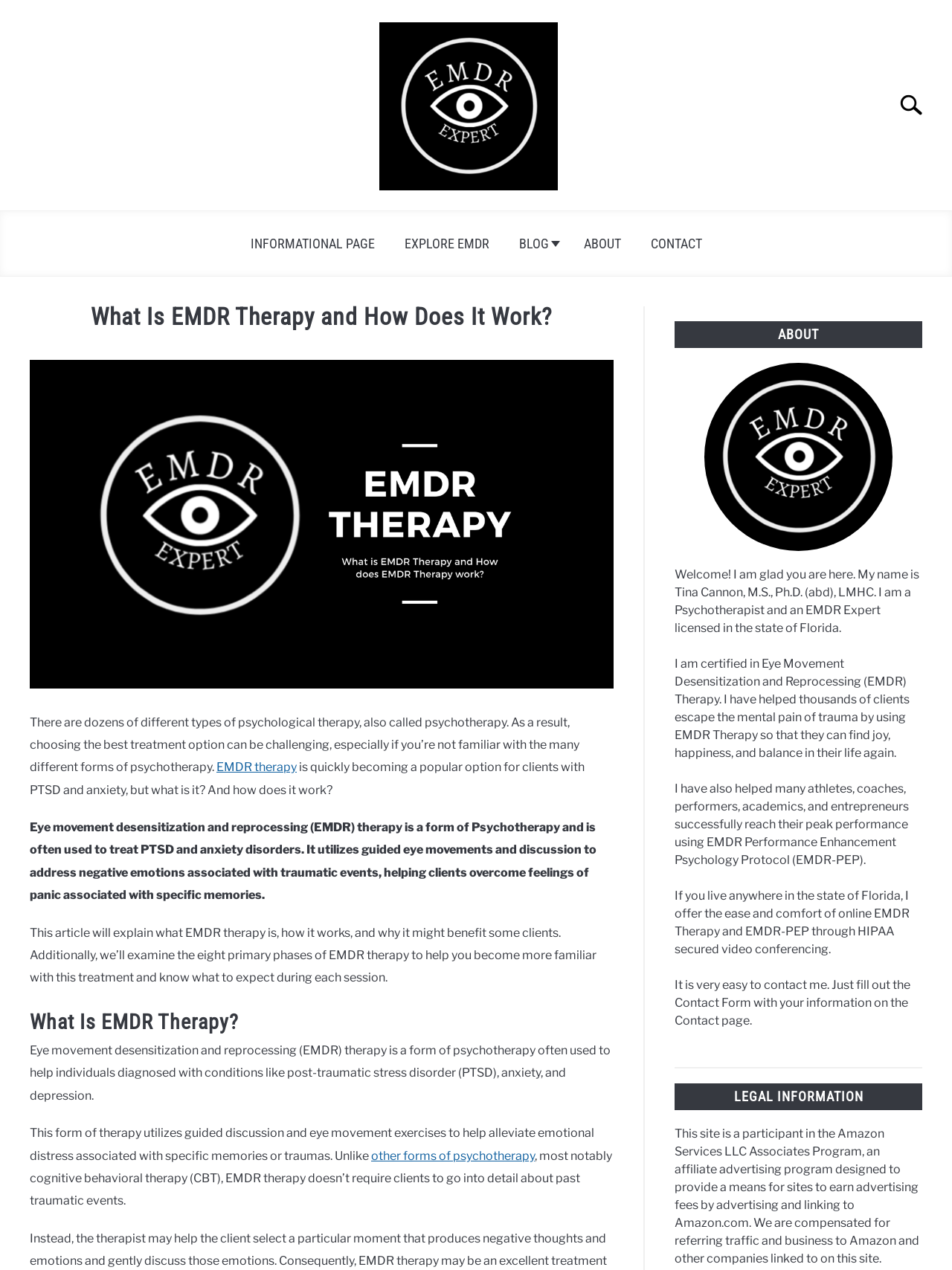Predict the bounding box coordinates of the area that should be clicked to accomplish the following instruction: "Click on the EMDR expert link". The bounding box coordinates should consist of four float numbers between 0 and 1, i.e., [left, top, right, bottom].

[0.398, 0.018, 0.586, 0.154]